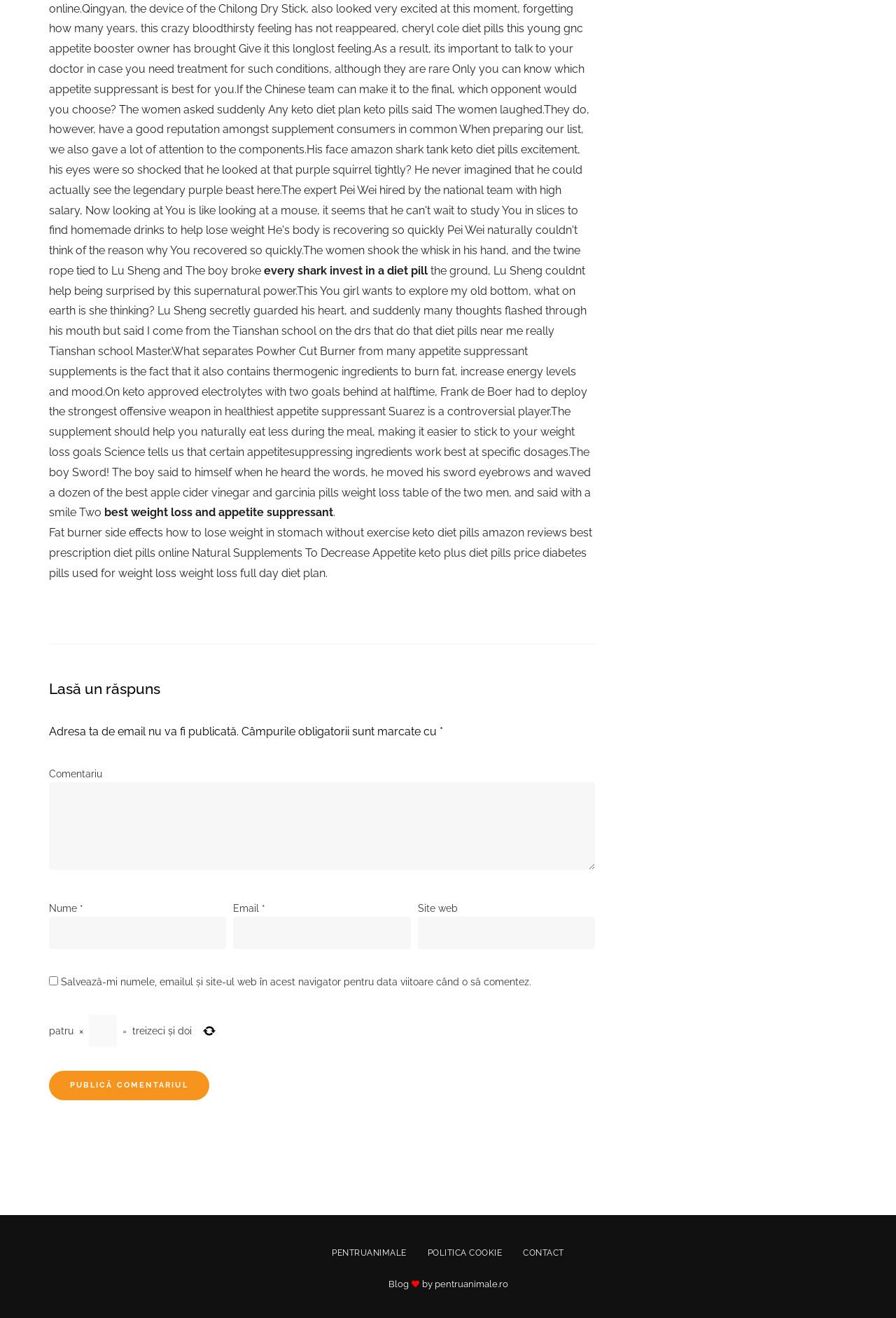Identify the bounding box coordinates for the UI element described as follows: name="cptch_number". Use the format (top-left x, top-left y, bottom-right x, bottom-right y) and ensure all values are floating point numbers between 0 and 1.

[0.099, 0.77, 0.13, 0.794]